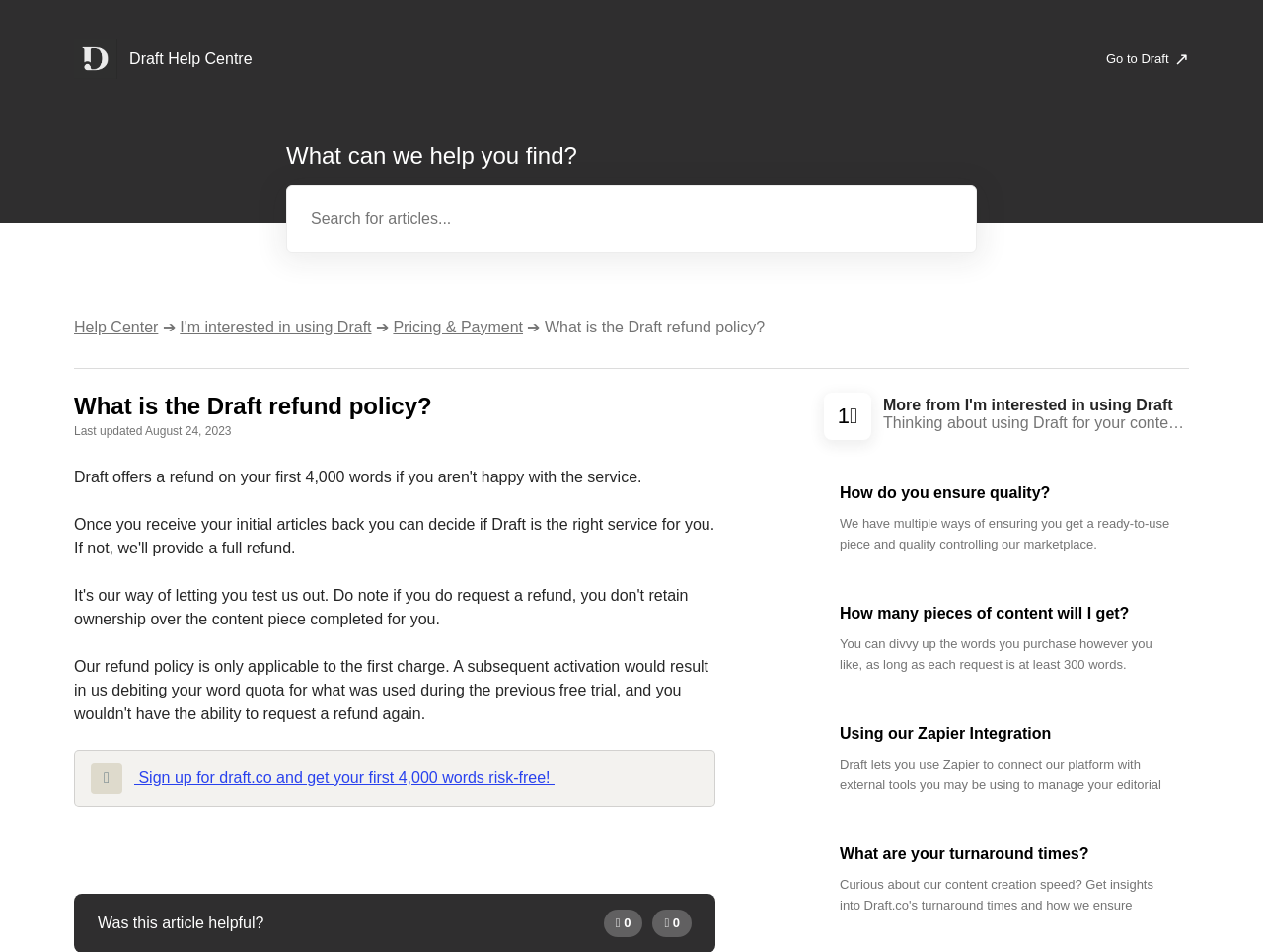Using the information in the image, could you please answer the following question in detail:
What is the purpose of the search box?

I determined the purpose of the search box by looking at the text 'What can we help you find?' which is associated with the search box. This text suggests that the search box is intended to help users find information or answers to their questions.